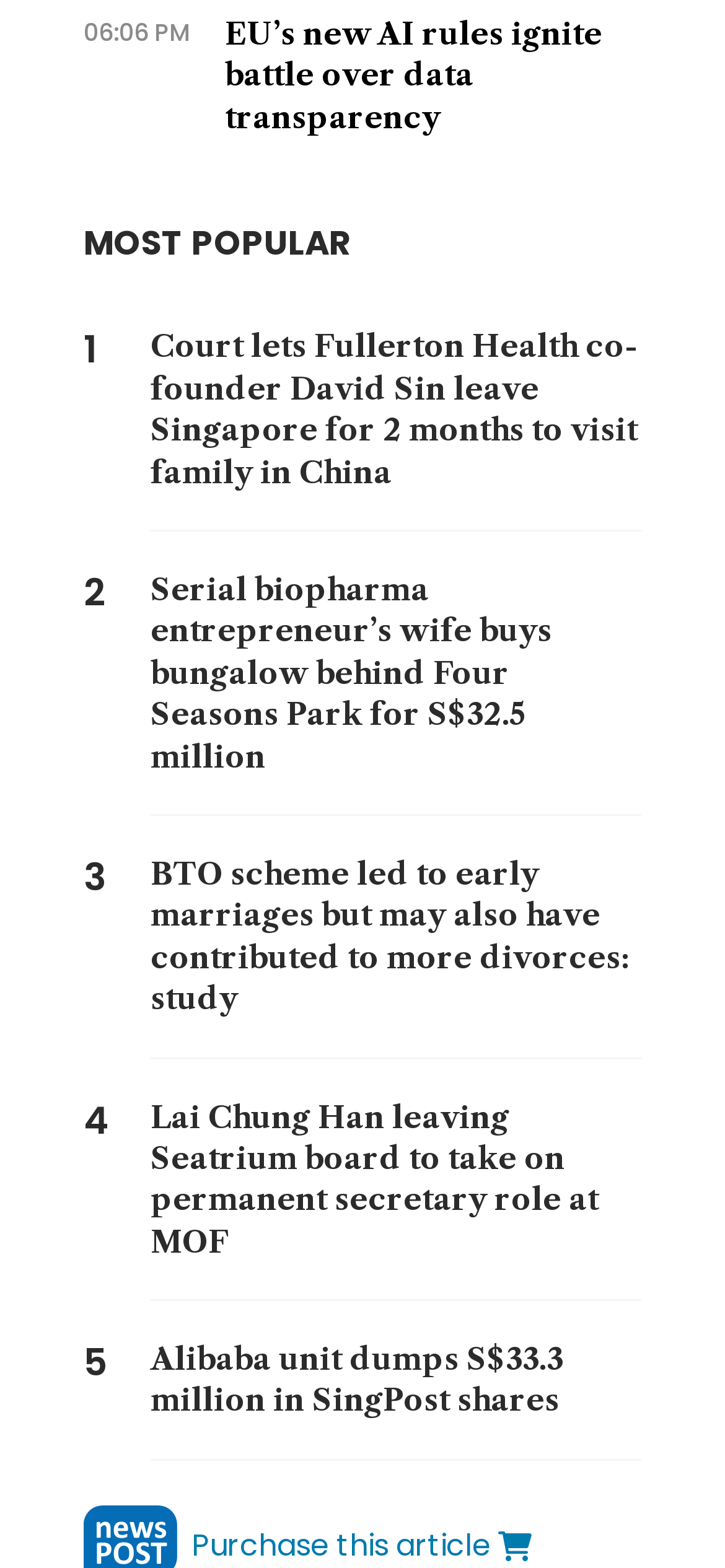From the details in the image, provide a thorough response to the question: What is the title of the first news article?

The first news article is located below the current time and has the title 'EU’s new AI rules ignite battle over data transparency'.